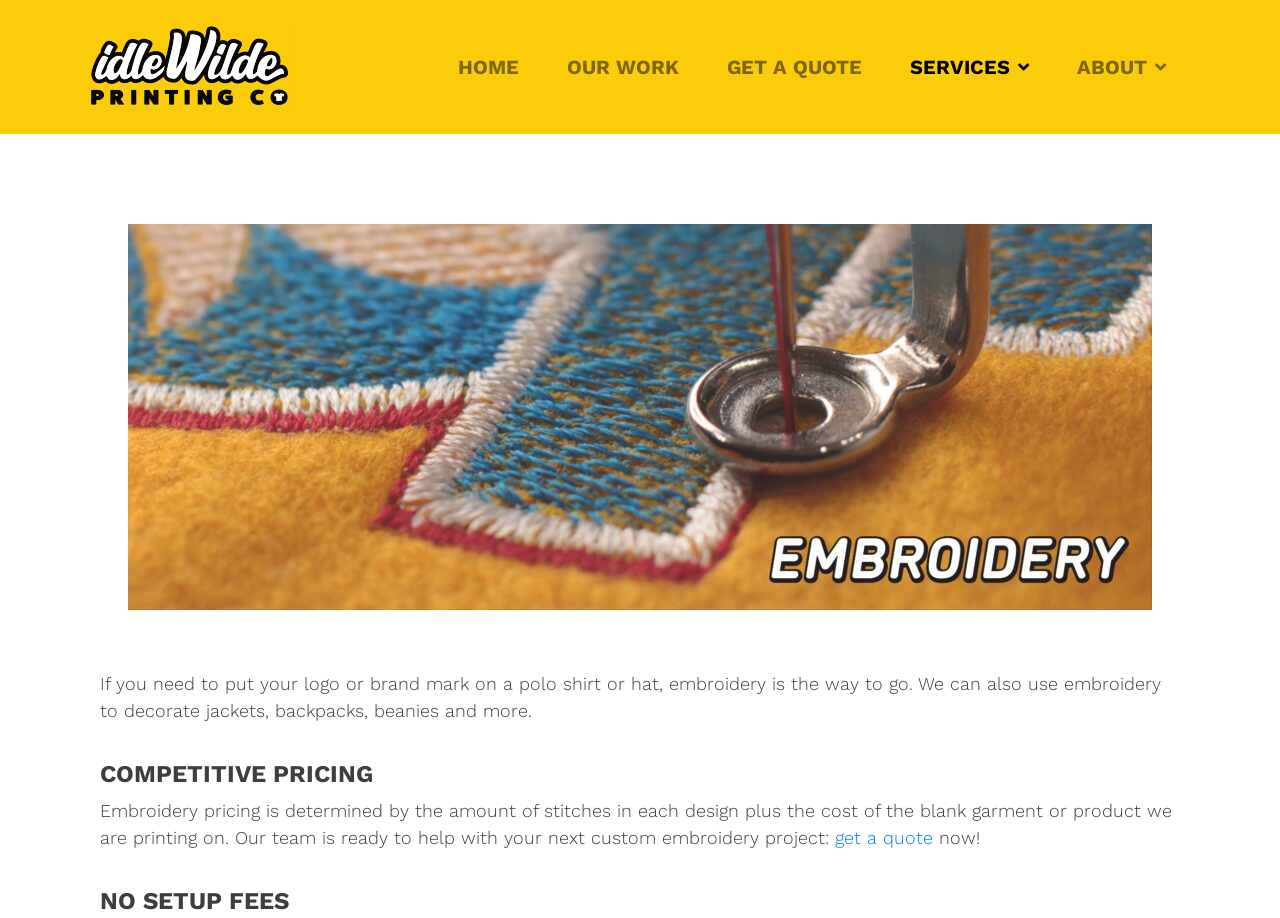Provide the bounding box coordinates for the UI element described in this sentence: "Home". The coordinates should be four float values between 0 and 1, i.e., [left, top, right, bottom].

[0.352, 0.048, 0.412, 0.098]